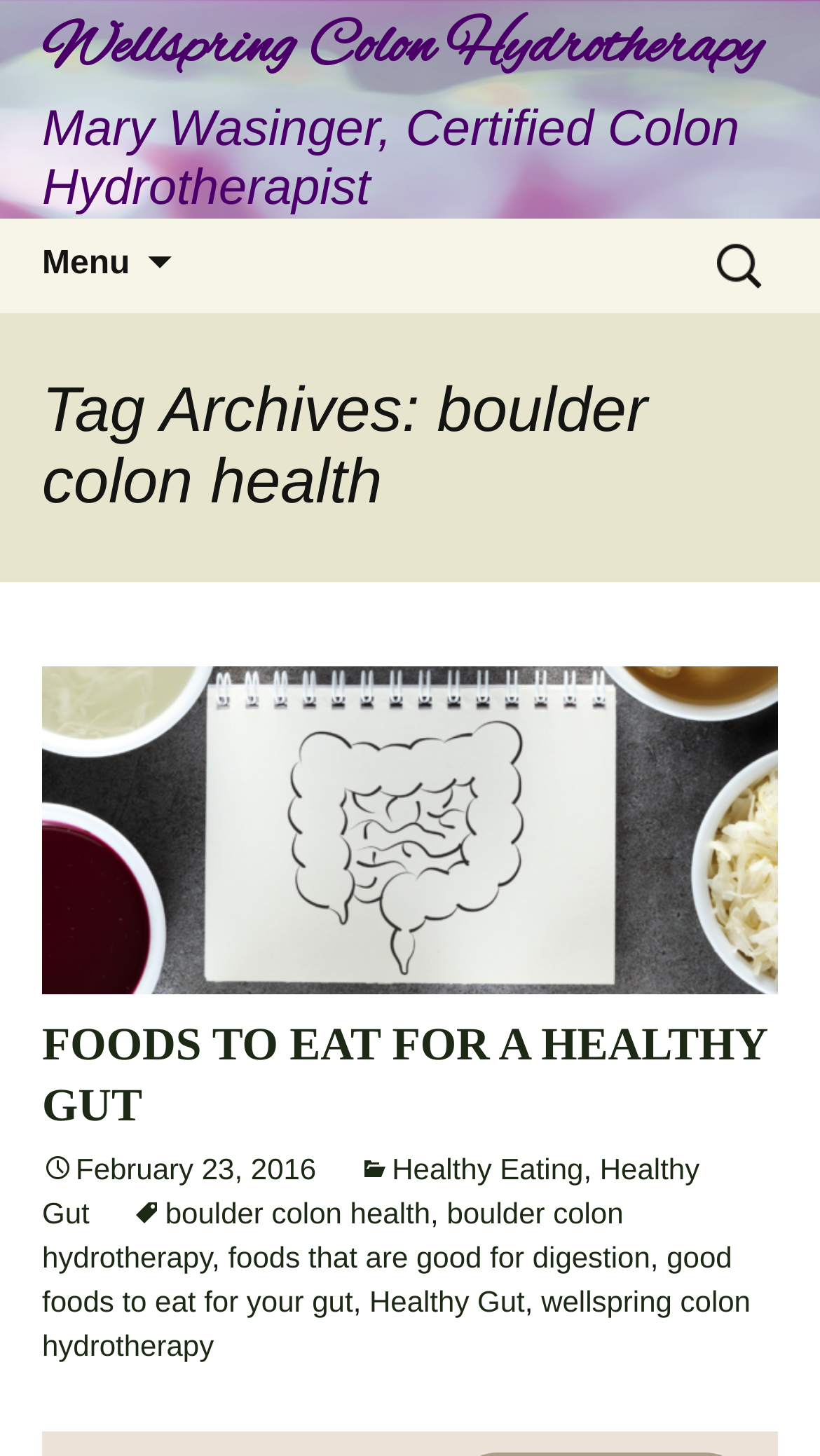Using the elements shown in the image, answer the question comprehensively: What is the name of the business or organization?

The name of the business or organization can be found in the top section of the webpage, where it says 'Wellspring Colon Hydrotherapy Mary Wasinger, Certified Colon Hydrotherapist'.